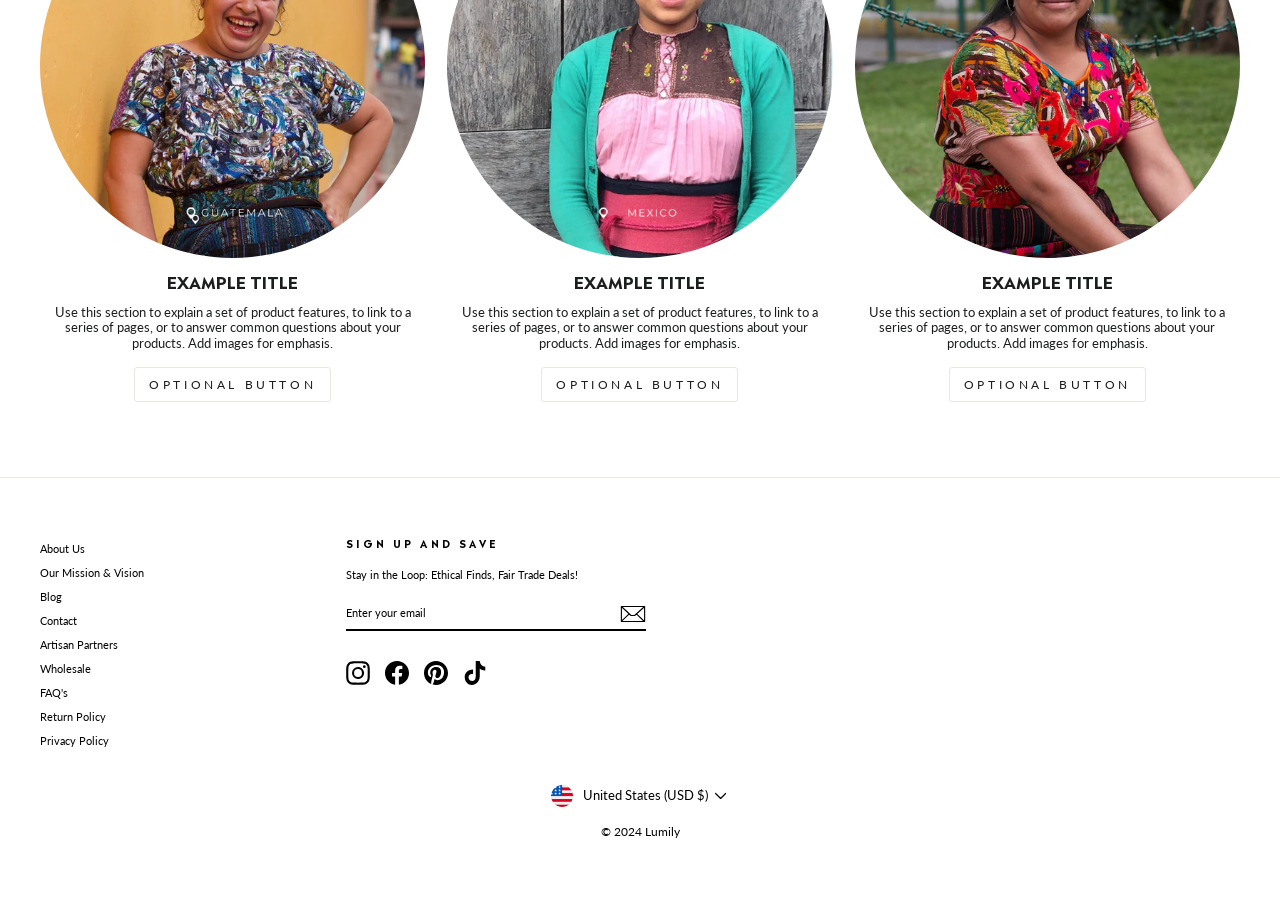Please find the bounding box coordinates for the clickable element needed to perform this instruction: "Follow on Instagram".

[0.27, 0.717, 0.289, 0.743]